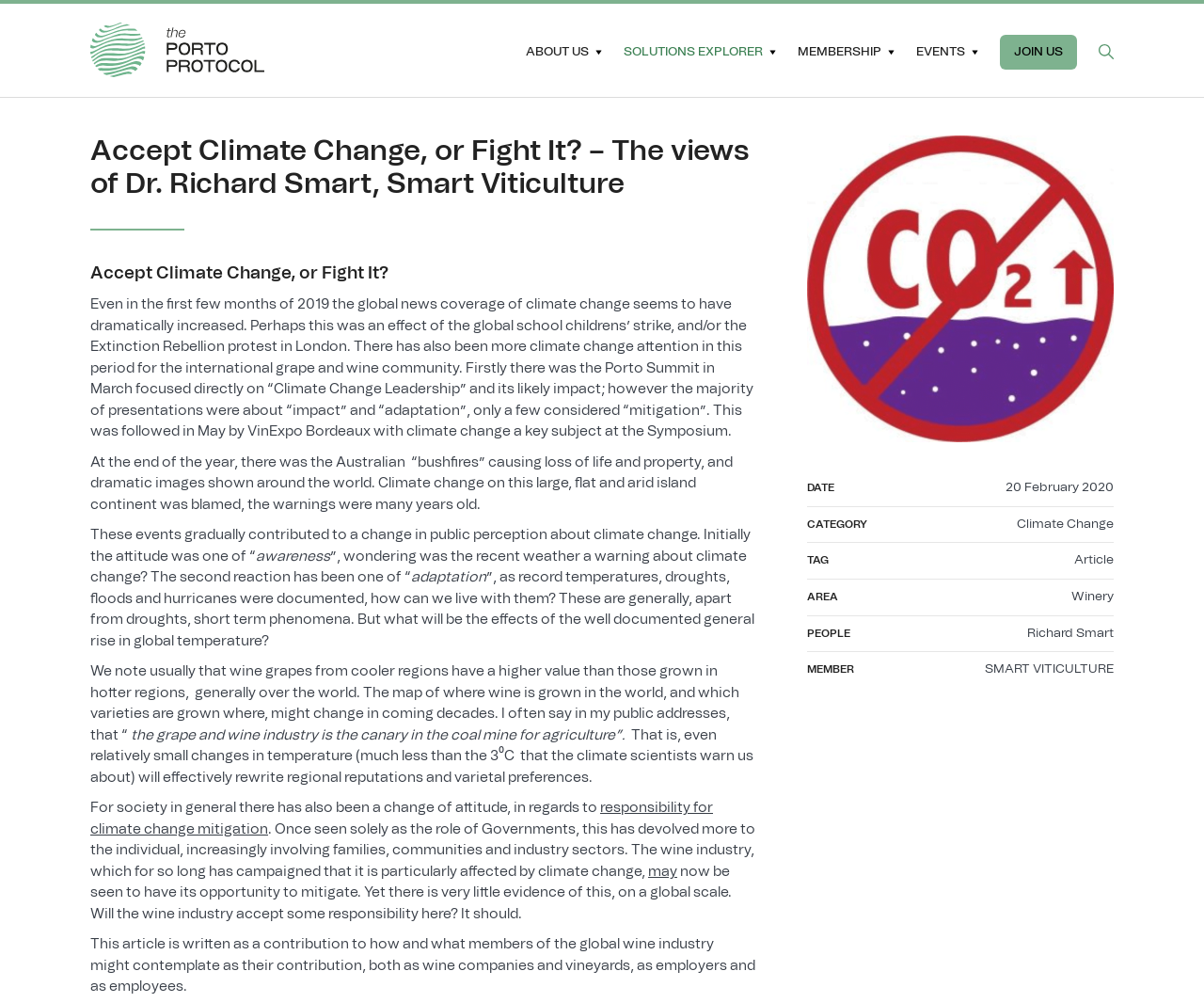Please identify the bounding box coordinates of the clickable element to fulfill the following instruction: "Click the ABOUT US link". The coordinates should be four float numbers between 0 and 1, i.e., [left, top, right, bottom].

[0.437, 0.035, 0.5, 0.07]